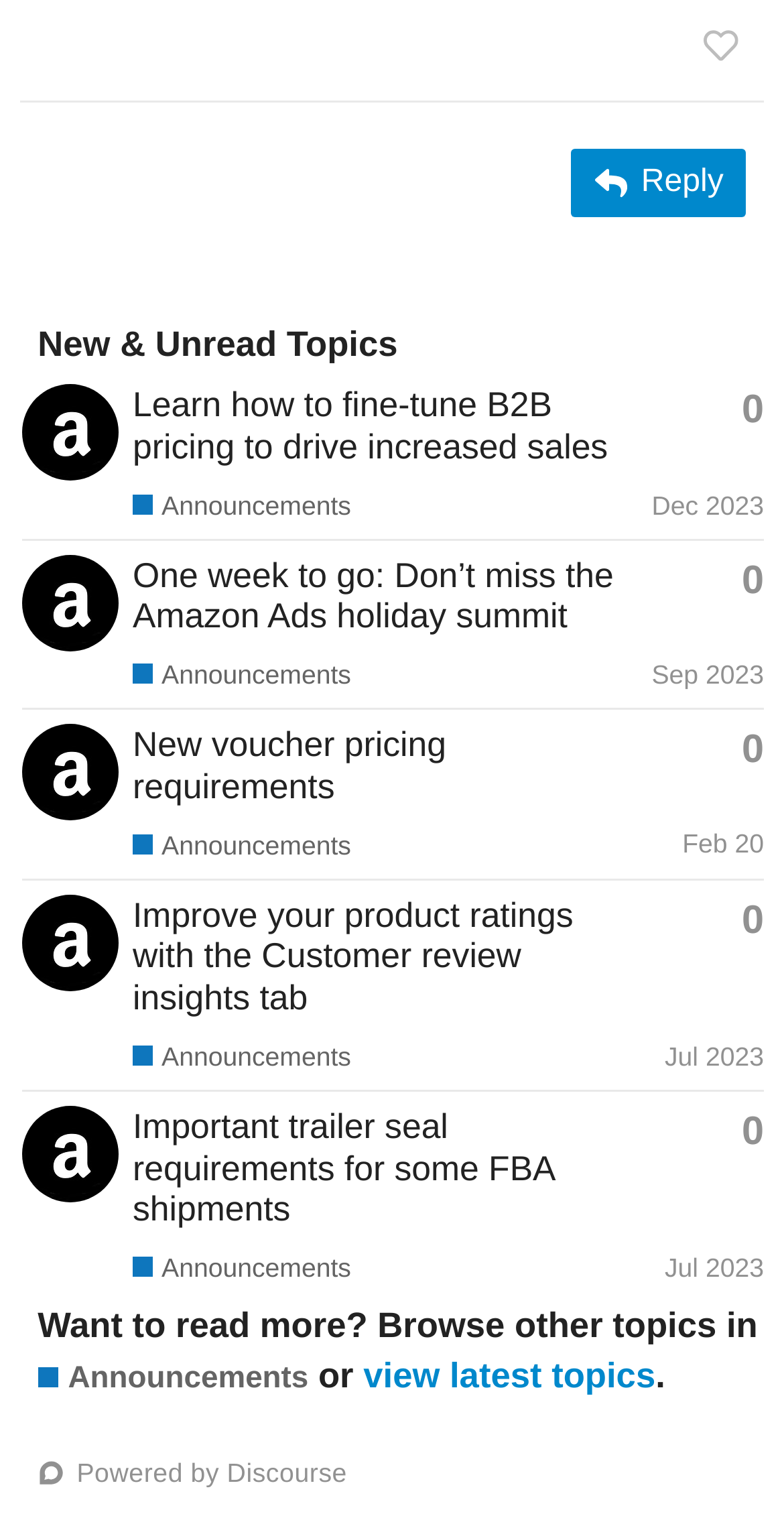What is the purpose of the button 'This topic has 0 replies'?
Utilize the image to construct a detailed and well-explained answer.

The purpose of the button 'This topic has 0 replies' is to indicate the number of replies to the topic, in this case, 0 replies. It is a button element that contains the text 'This topic has 0 replies' and is located below the topic title and description.